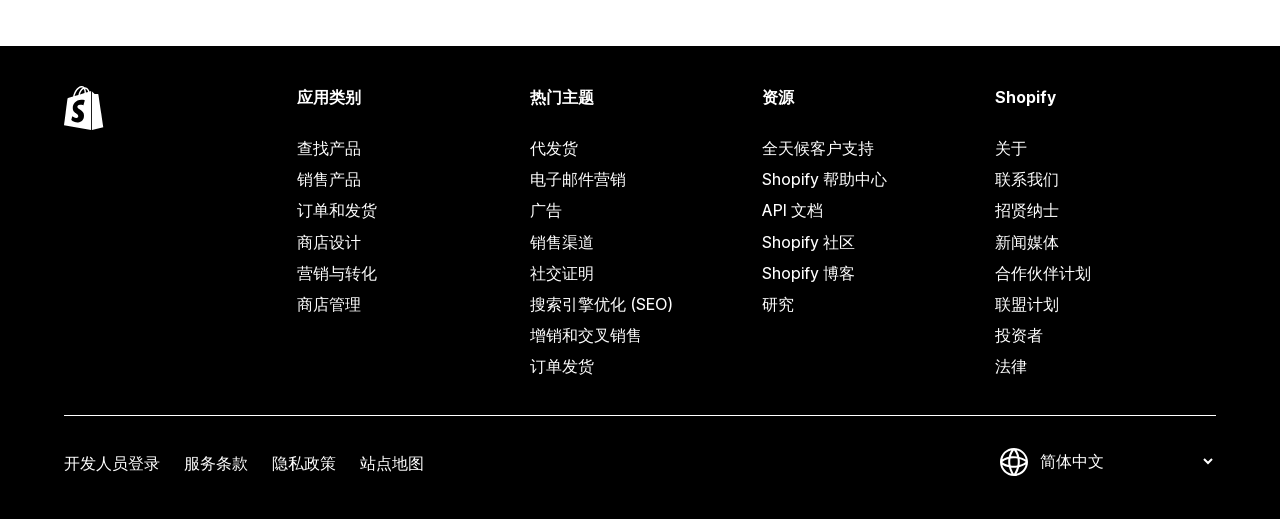Kindly respond to the following question with a single word or a brief phrase: 
What is the position of '热门主题' relative to '应用类别'?

Below